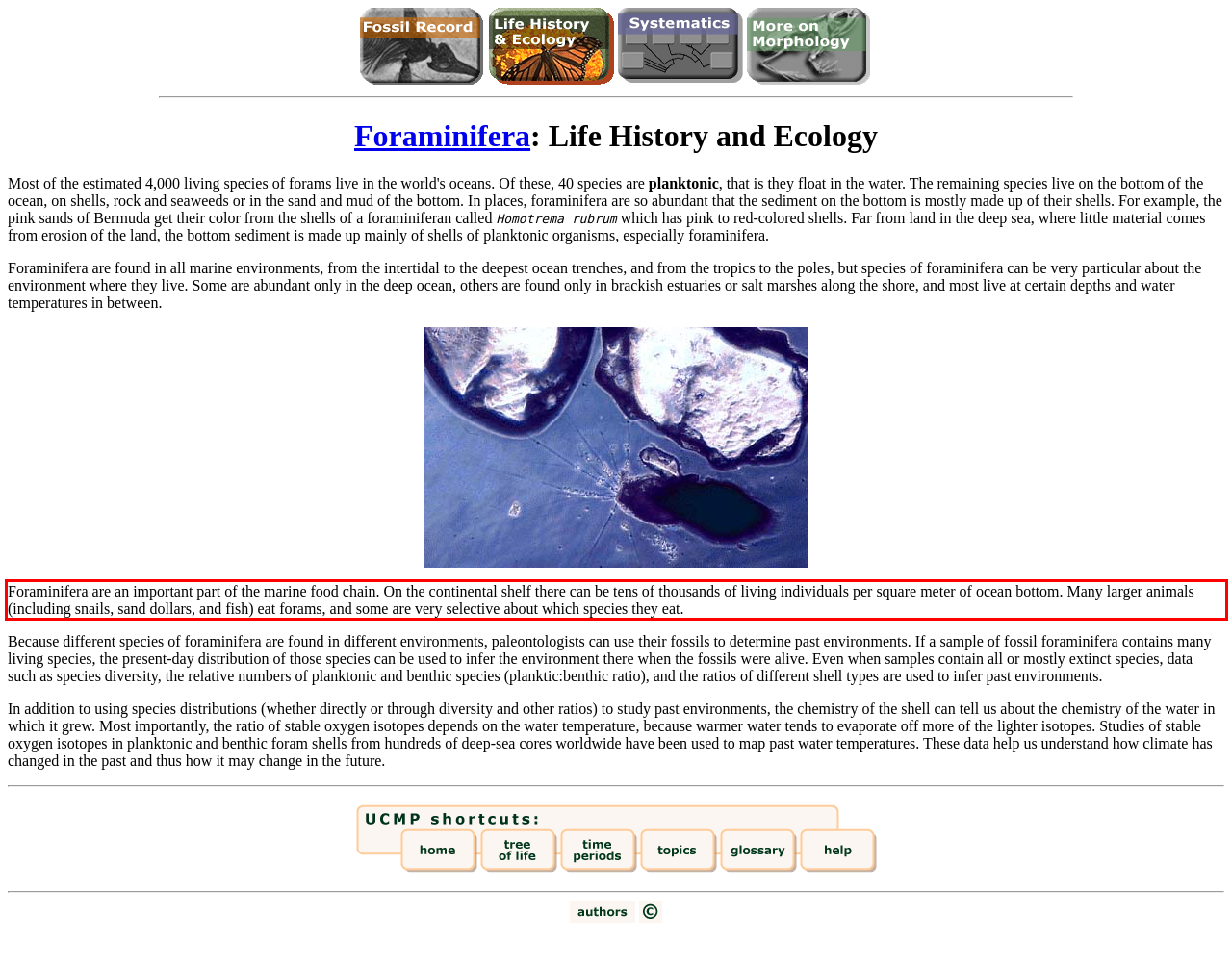Perform OCR on the text inside the red-bordered box in the provided screenshot and output the content.

Foraminifera are an important part of the marine food chain. On the continental shelf there can be tens of thousands of living individuals per square meter of ocean bottom. Many larger animals (including snails, sand dollars, and fish) eat forams, and some are very selective about which species they eat.